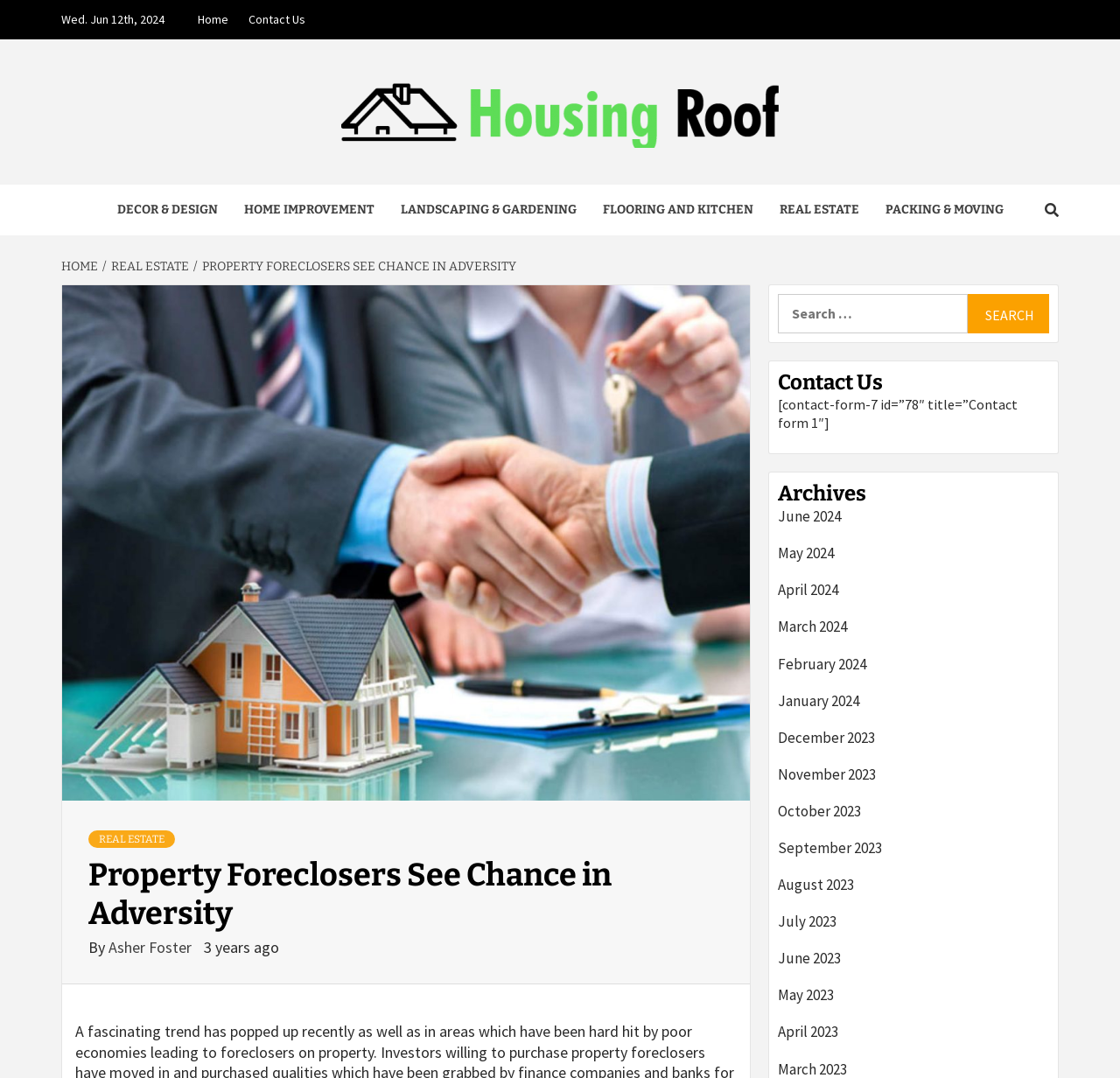Please specify the bounding box coordinates of the region to click in order to perform the following instruction: "View archives for June 2024".

[0.695, 0.47, 0.937, 0.496]